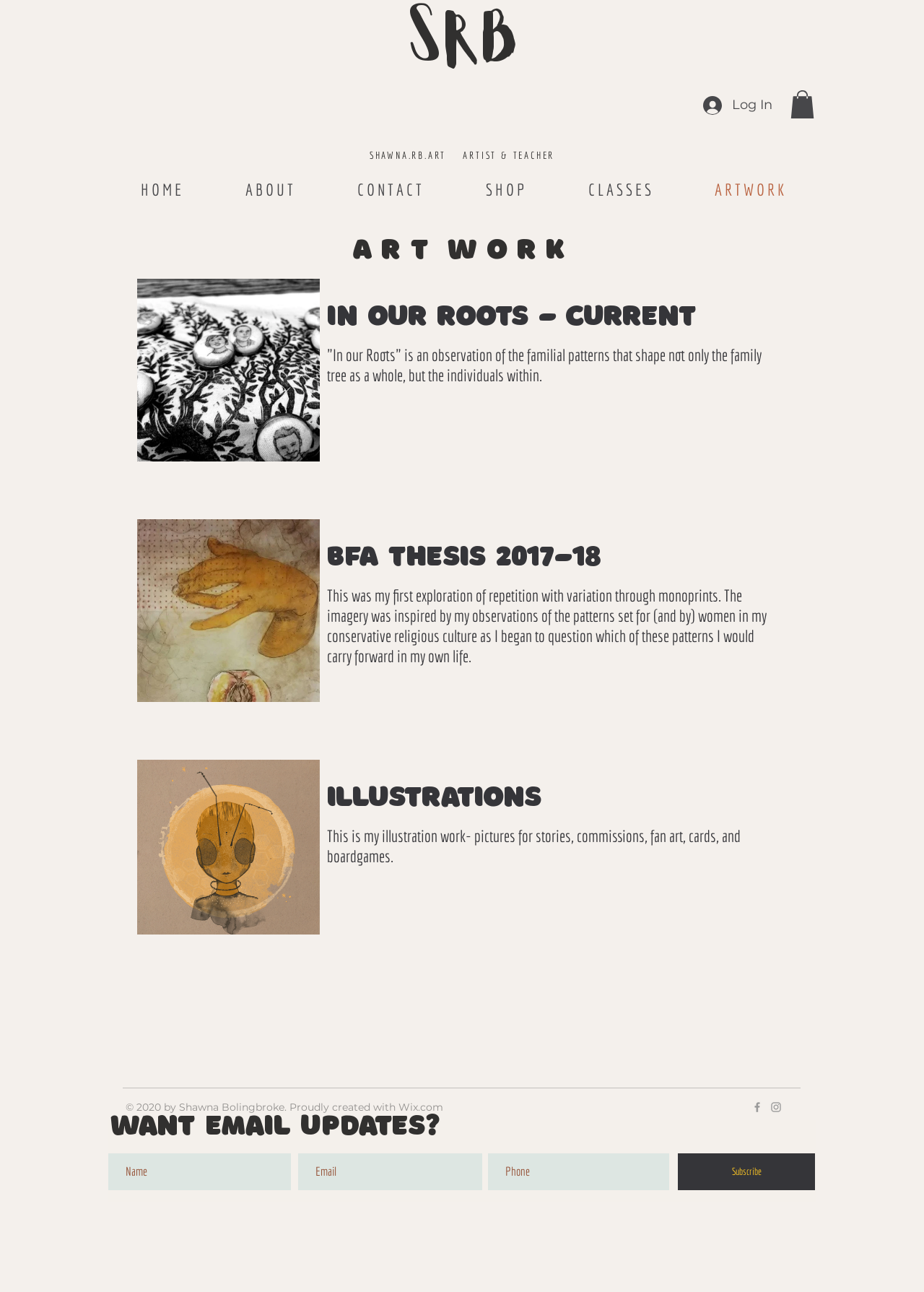Please provide the bounding box coordinates for the element that needs to be clicked to perform the instruction: "View ART WORK". The coordinates must consist of four float numbers between 0 and 1, formatted as [left, top, right, bottom].

[0.739, 0.133, 0.883, 0.161]